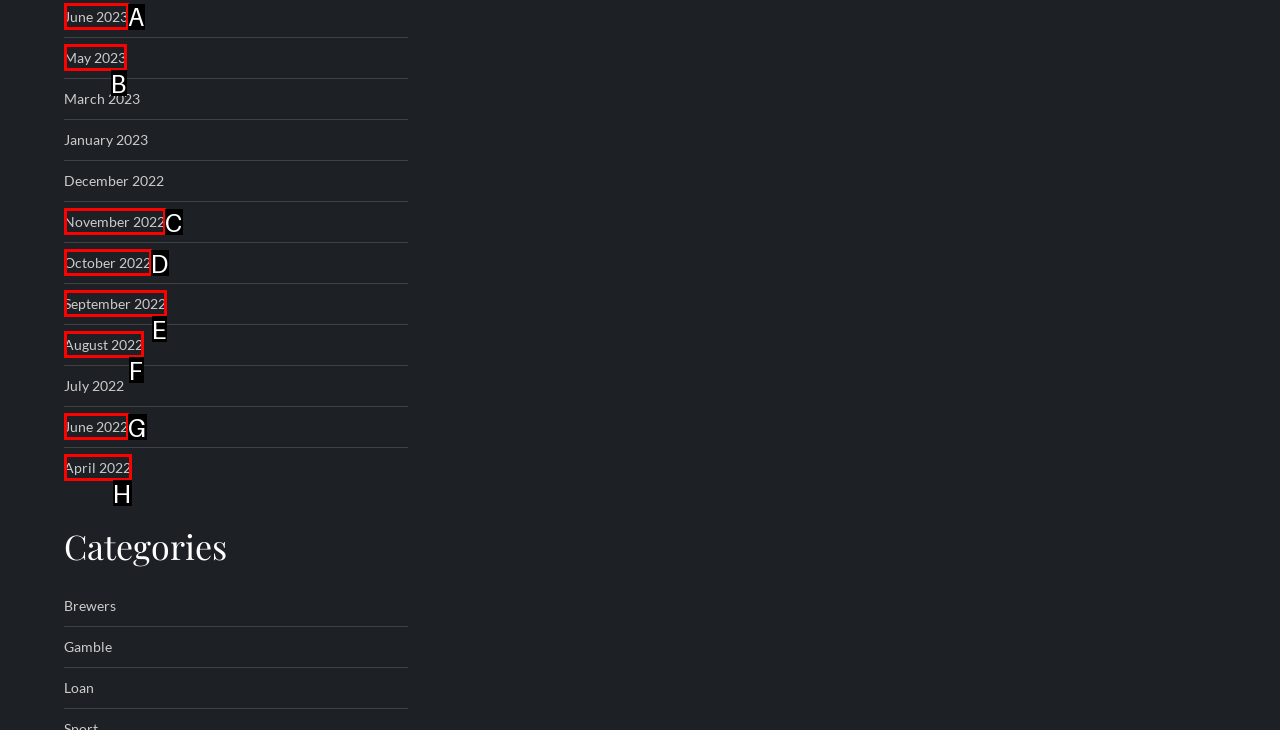For the task: View June 2023 archives, tell me the letter of the option you should click. Answer with the letter alone.

A